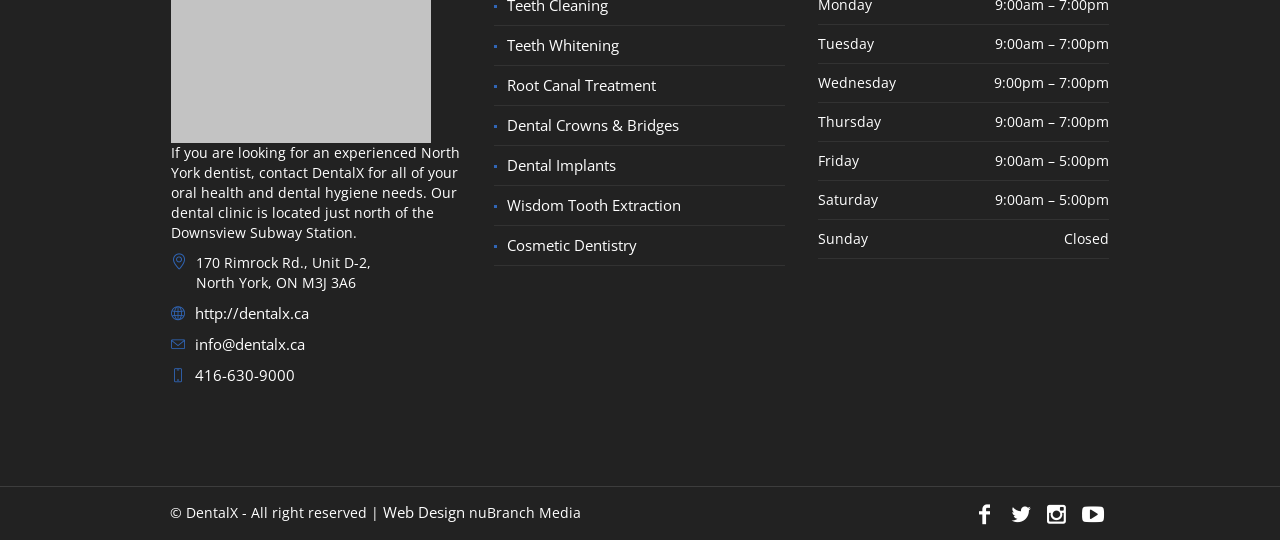What is the phone number of DentalX?
Give a thorough and detailed response to the question.

I found the phone number by looking at the link element with ID 330, which contains the phone number.